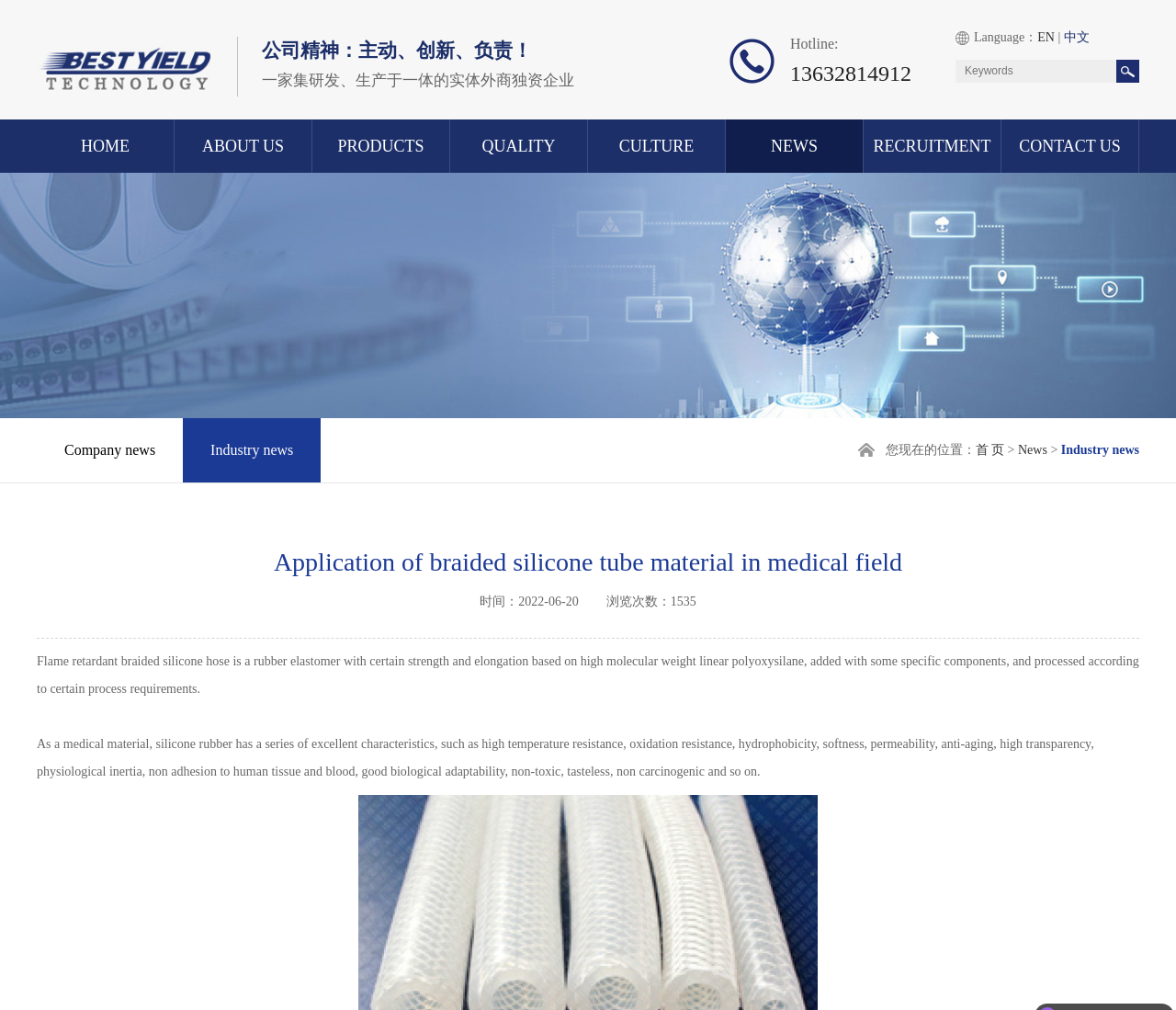Present a detailed account of what is displayed on the webpage.

The webpage is about 佳裕兴科技（深圳）有限公司, a company that specializes in producing high-pressure steel wire braided hoses, irregular rubber hoses, radiator hoses, and other products. The company's spirit is emphasized at the top of the page, with a heading that reads "公司精神：主动、创新、负责！ 一家集研发、生产于一体的实体外商独资企业" (Company spirit: proactive, innovative, responsible! A foreign-funded enterprise that integrates R&D and production).

At the top left corner, there is a logo of the company, 佳裕兴科技, with an image and a link to the company's homepage. Below the logo, there is a language selection option, with links to switch between English and Chinese.

On the top navigation bar, there are several headings, including HOME, ABOUT US, PRODUCTS, QUALITY, CULTURE, NEWS, RECRUITMENT, and CONTACT US, each with a link to the corresponding page.

Below the navigation bar, there is a large image that spans the entire width of the page. Underneath the image, there are two links to company news and industry news.

The main content of the page is an article about the application of braided silicone tube material in the medical field. The article is divided into several paragraphs, with headings and static text that describe the characteristics and uses of silicone rubber in medical applications. There is also information about the publication date and the number of views of the article.

At the bottom of the page, there is a section with a question, "你们是怎么收费的呢？" (How do you charge?), which appears to be a customer inquiry or a comment.